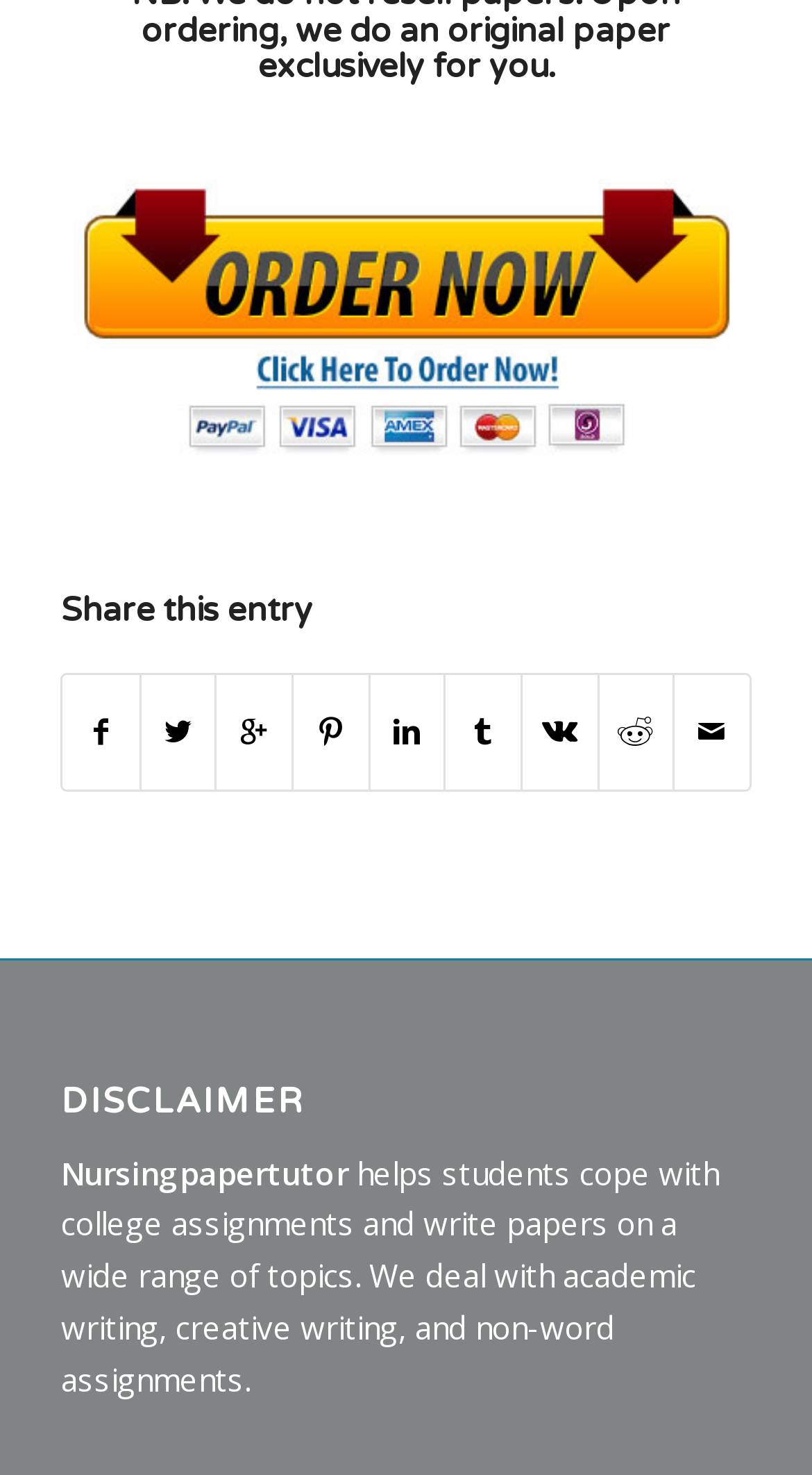Can you give a comprehensive explanation to the question given the content of the image?
What is the position of the 'Share this entry' heading?

The 'Share this entry' heading has a bounding box with y1 coordinate 0.403, which is relatively small compared to other elements, indicating that it is positioned at the top of the webpage.